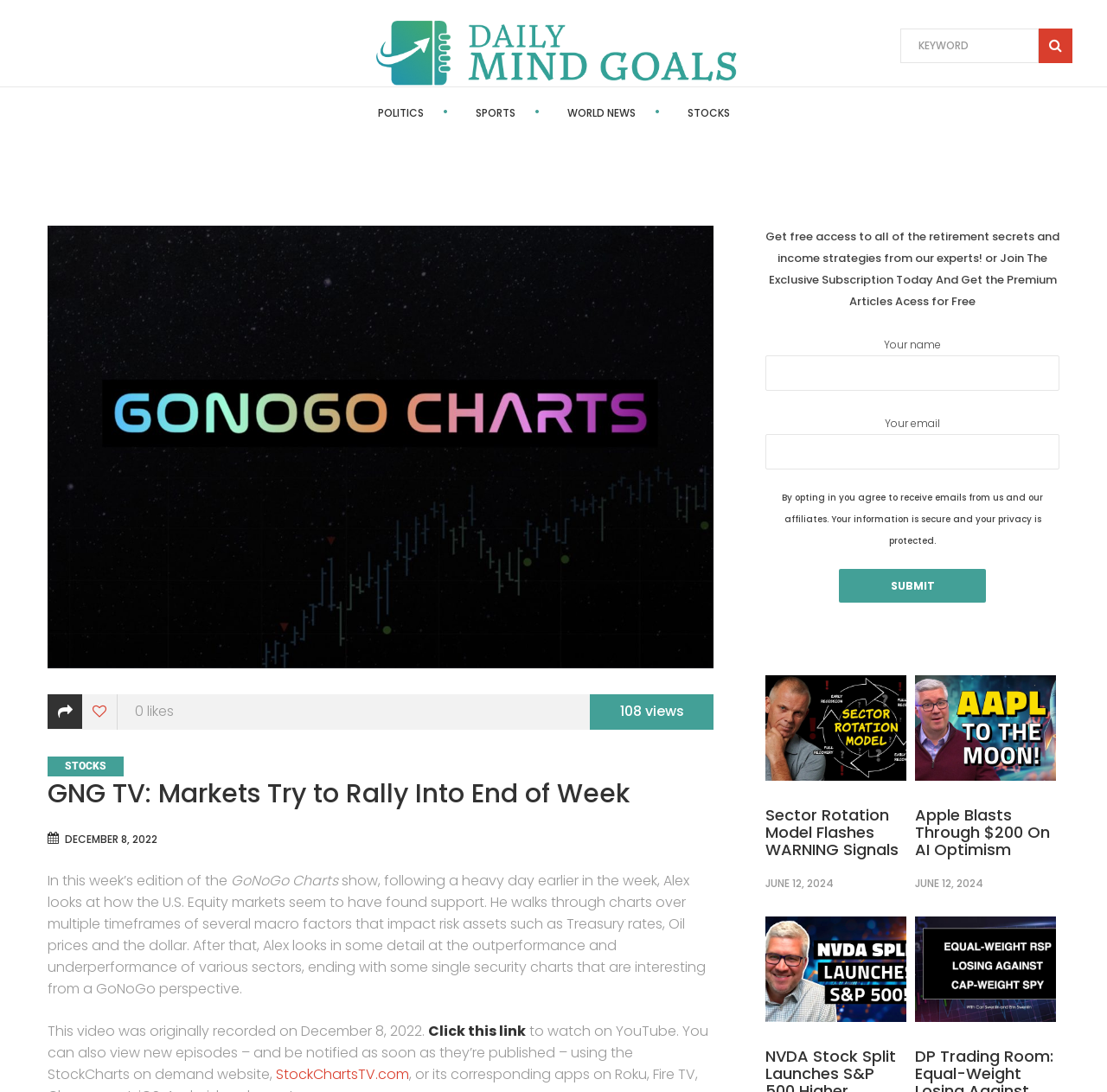What is the text on the logo?
Look at the screenshot and respond with one word or a short phrase.

Logo